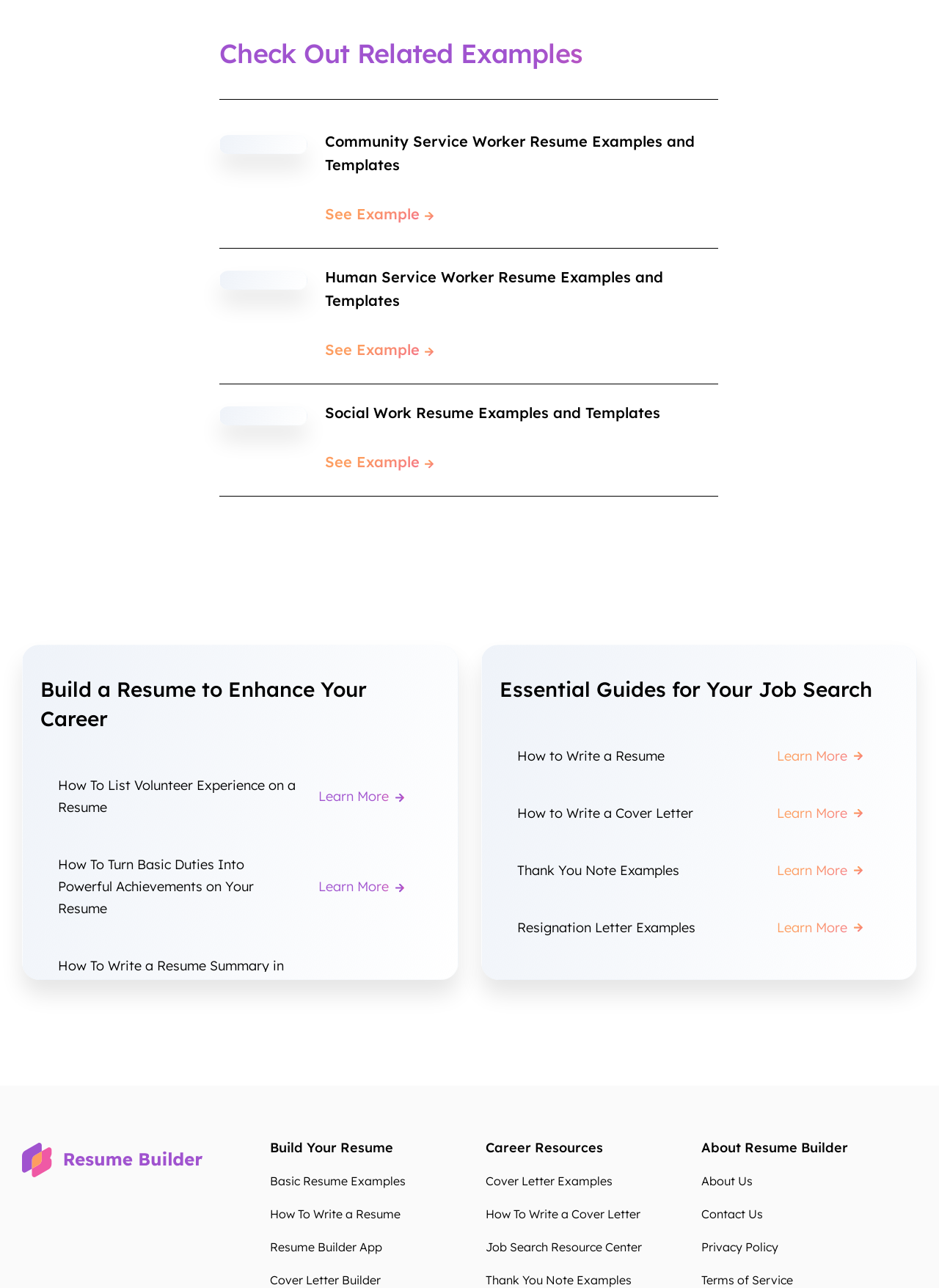Respond to the question below with a concise word or phrase:
What is the topic of the guides listed under 'Essential Guides for Your Job Search'?

Job search and resume writing